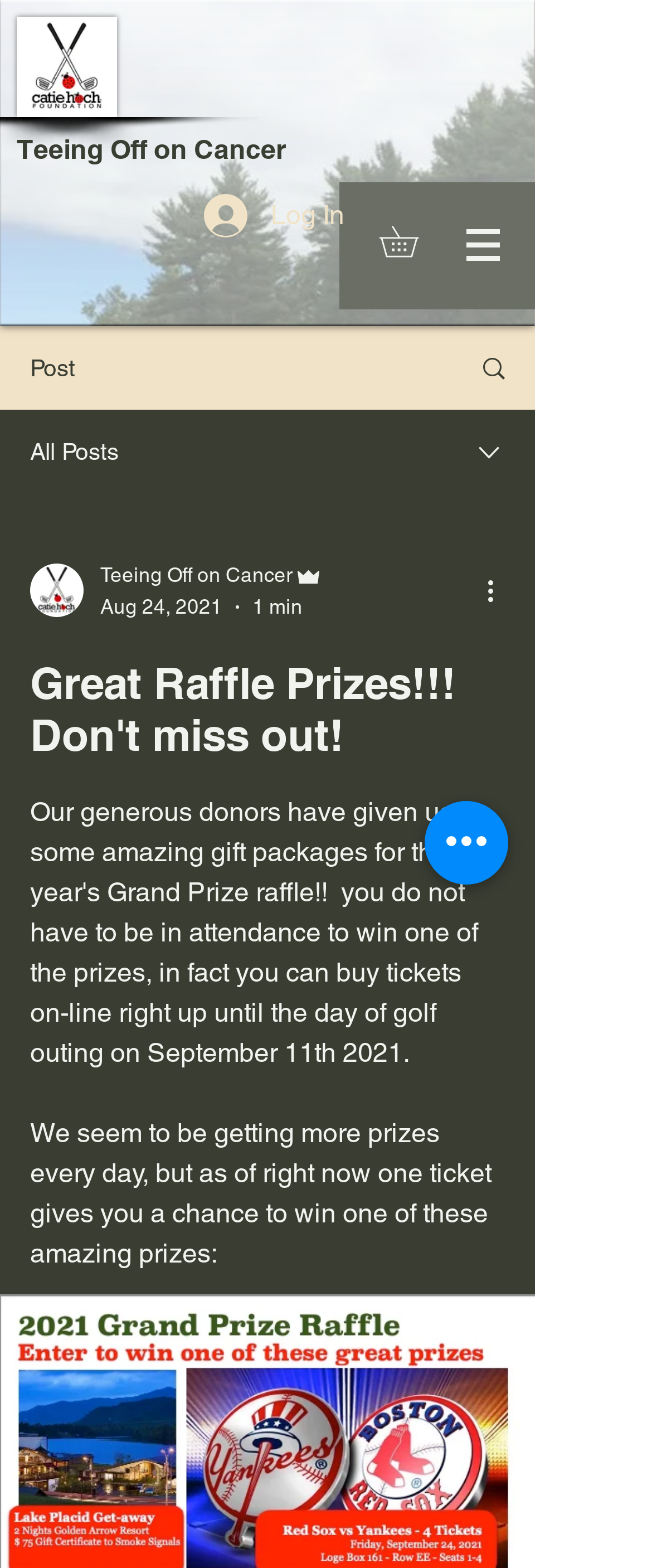What is being raffled off?
From the screenshot, provide a brief answer in one word or phrase.

Prizes